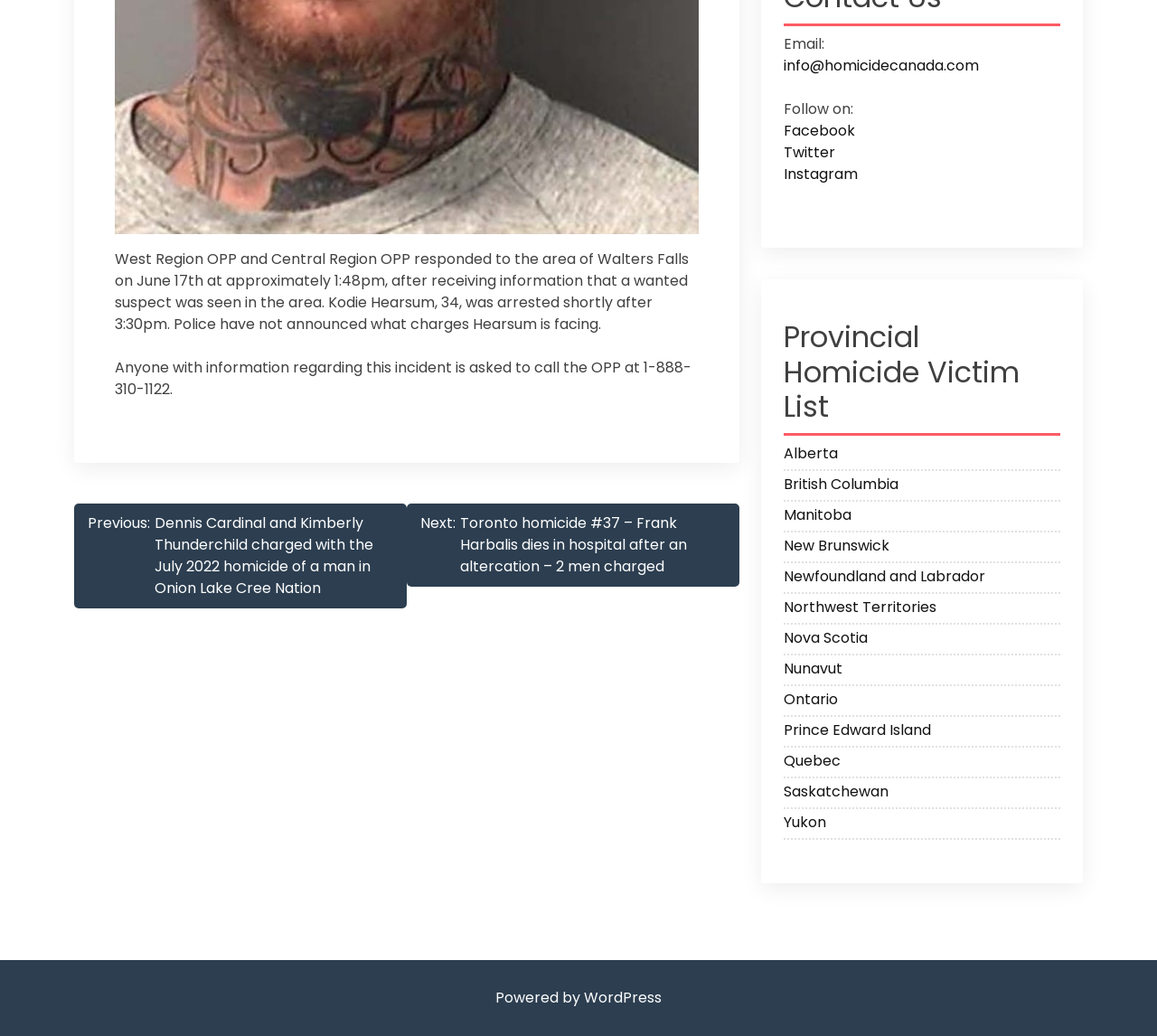Please identify the bounding box coordinates of the element I should click to complete this instruction: 'Read previous post'. The coordinates should be given as four float numbers between 0 and 1, like this: [left, top, right, bottom].

[0.064, 0.486, 0.352, 0.587]